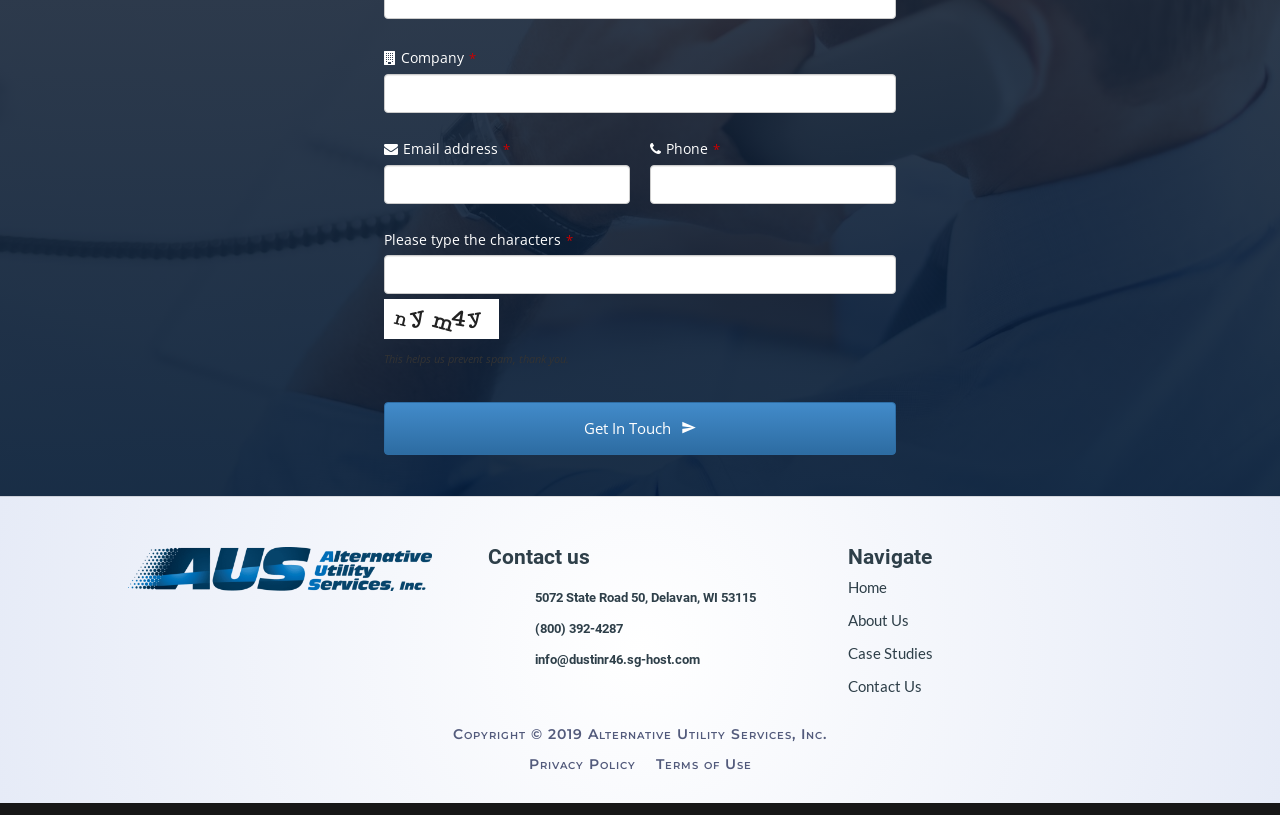Please determine the bounding box coordinates of the section I need to click to accomplish this instruction: "Type phone number".

[0.508, 0.202, 0.7, 0.25]